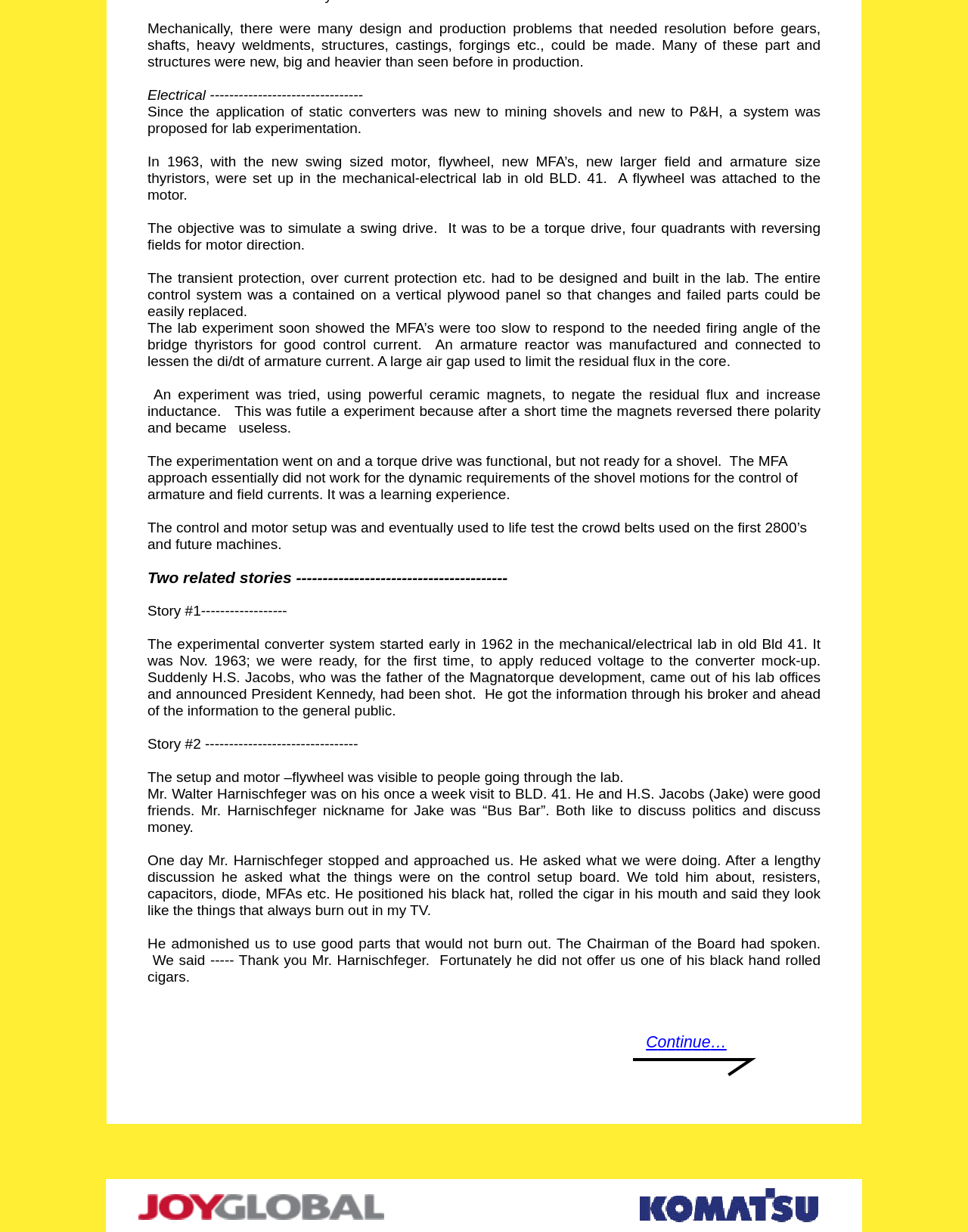What was the outcome of the experiment using ceramic magnets?
Refer to the image and give a detailed answer to the query.

According to the text, the experiment using ceramic magnets to negate the residual flux and increase inductance was futile because after a short time, the magnets reversed their polarity and became useless.